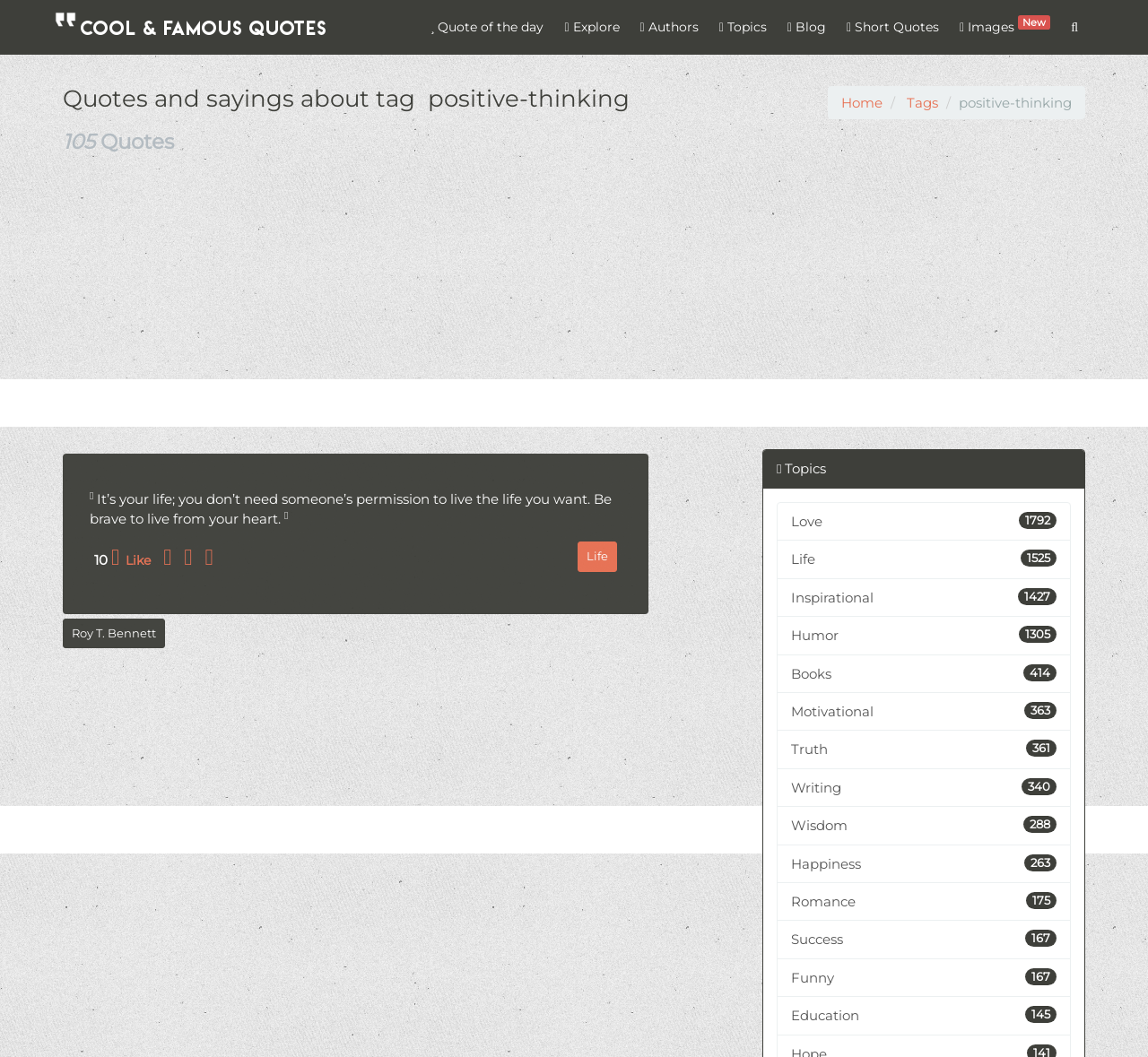Provide the bounding box coordinates of the section that needs to be clicked to accomplish the following instruction: "Visit the quote of the day."

[0.363, 0.0, 0.48, 0.051]